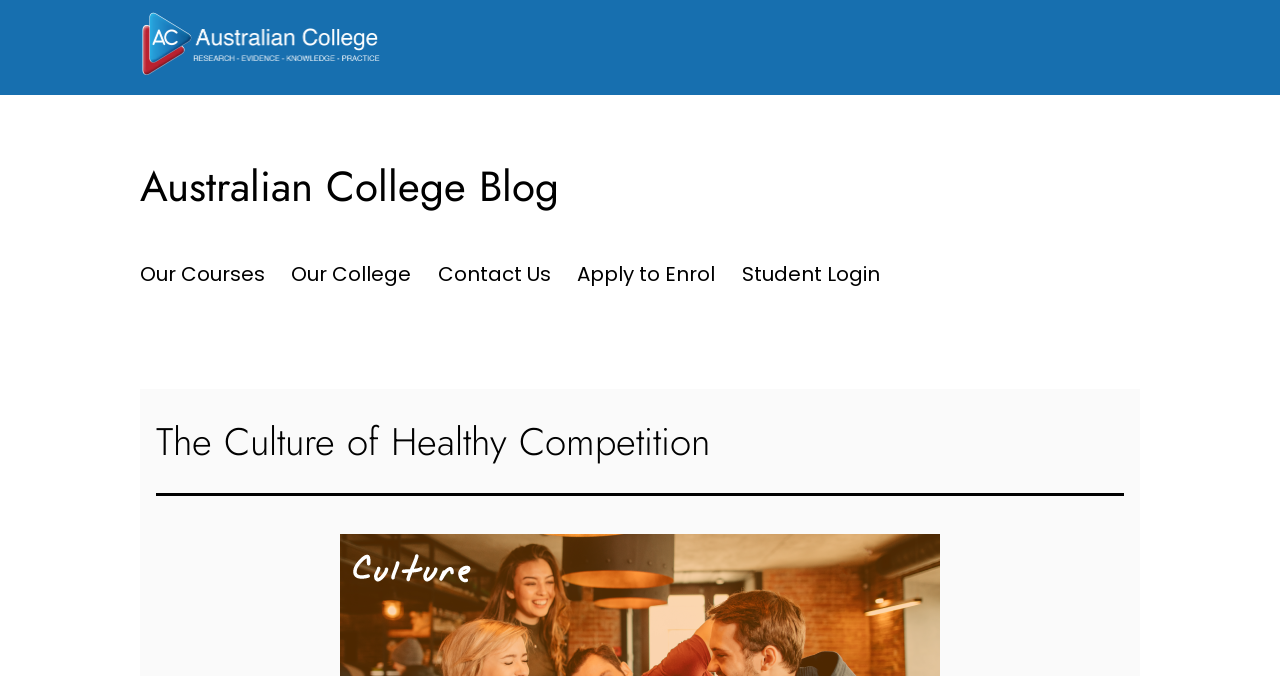Indicate the bounding box coordinates of the clickable region to achieve the following instruction: "read the article about The Culture of Healthy Competition."

[0.122, 0.623, 0.878, 0.685]